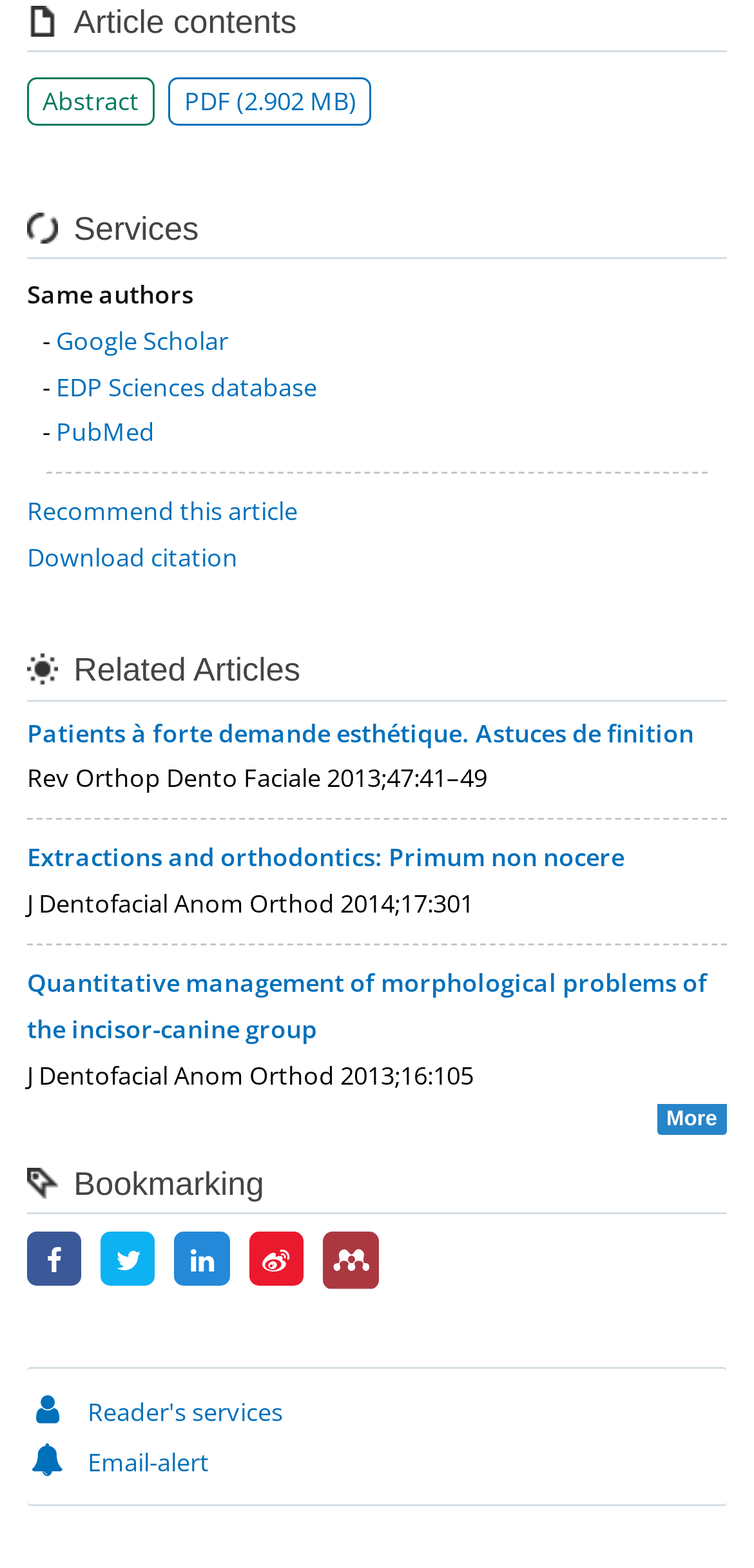Please identify the bounding box coordinates of the region to click in order to complete the task: "Recommend this article". The coordinates must be four float numbers between 0 and 1, specified as [left, top, right, bottom].

[0.036, 0.315, 0.395, 0.337]